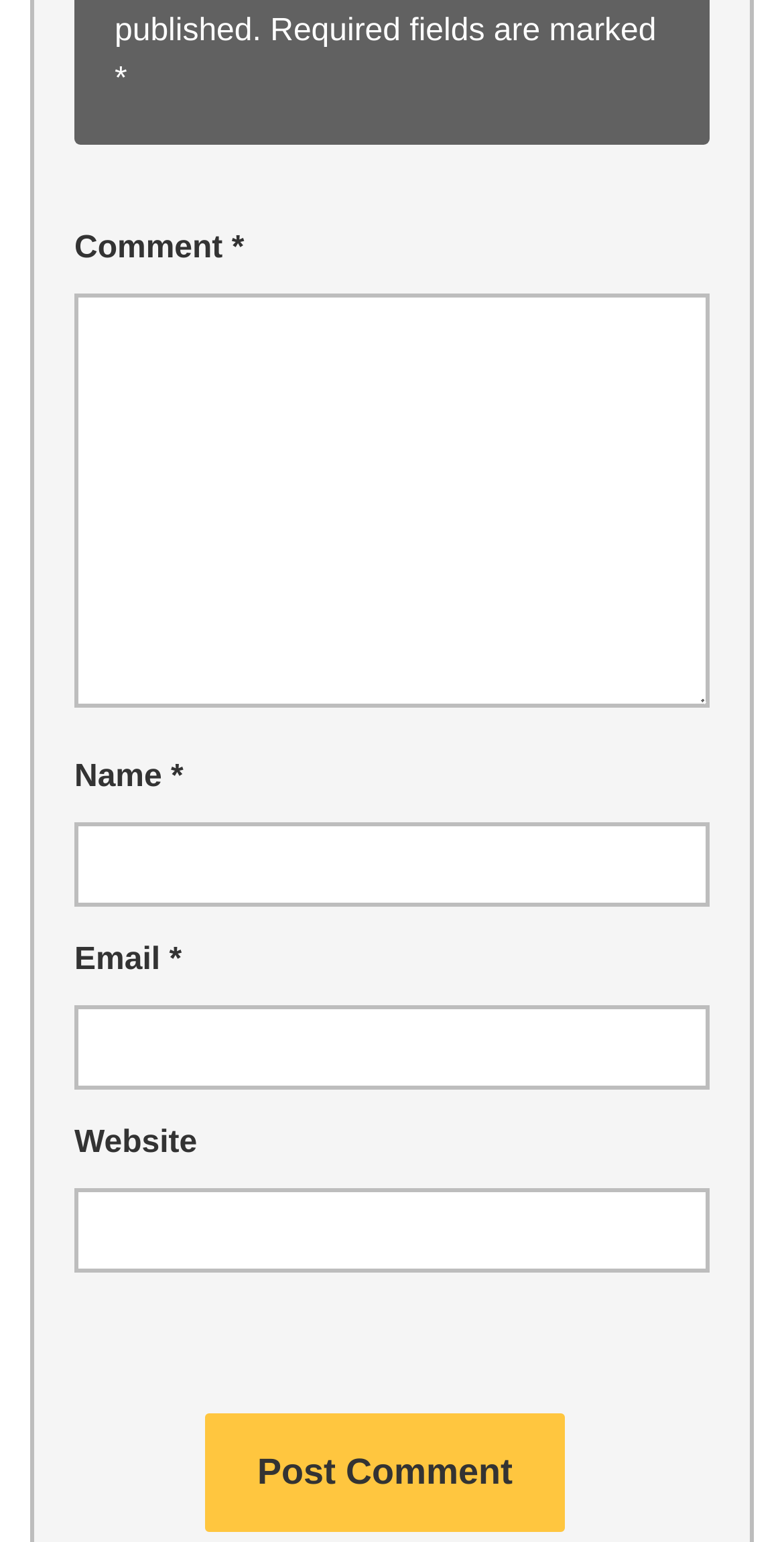Provide your answer to the question using just one word or phrase: What is the position of the 'Post Comment' button?

Bottom center